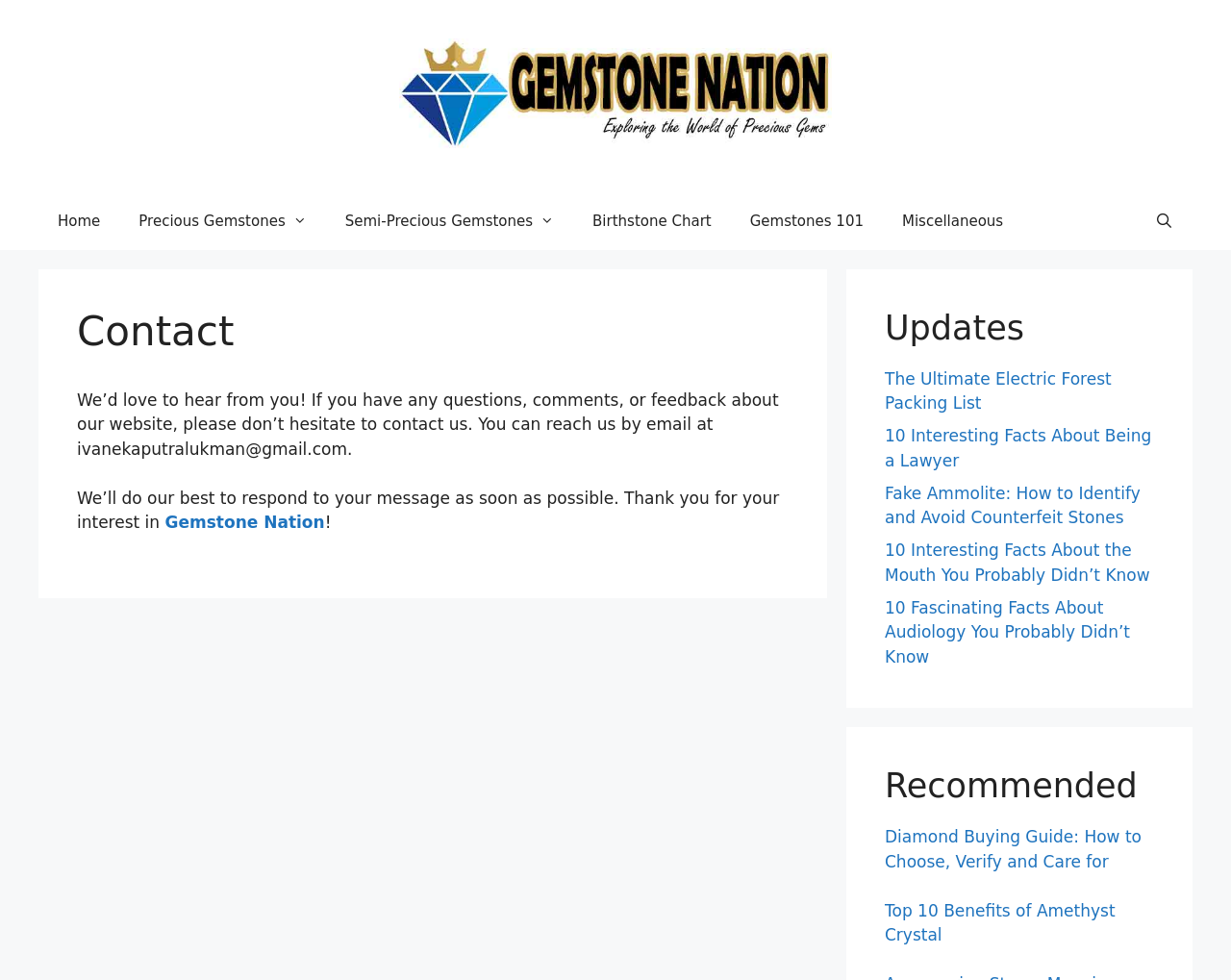Find the bounding box coordinates of the element to click in order to complete the given instruction: "Read the article about Fake Ammolite."

[0.719, 0.493, 0.926, 0.538]